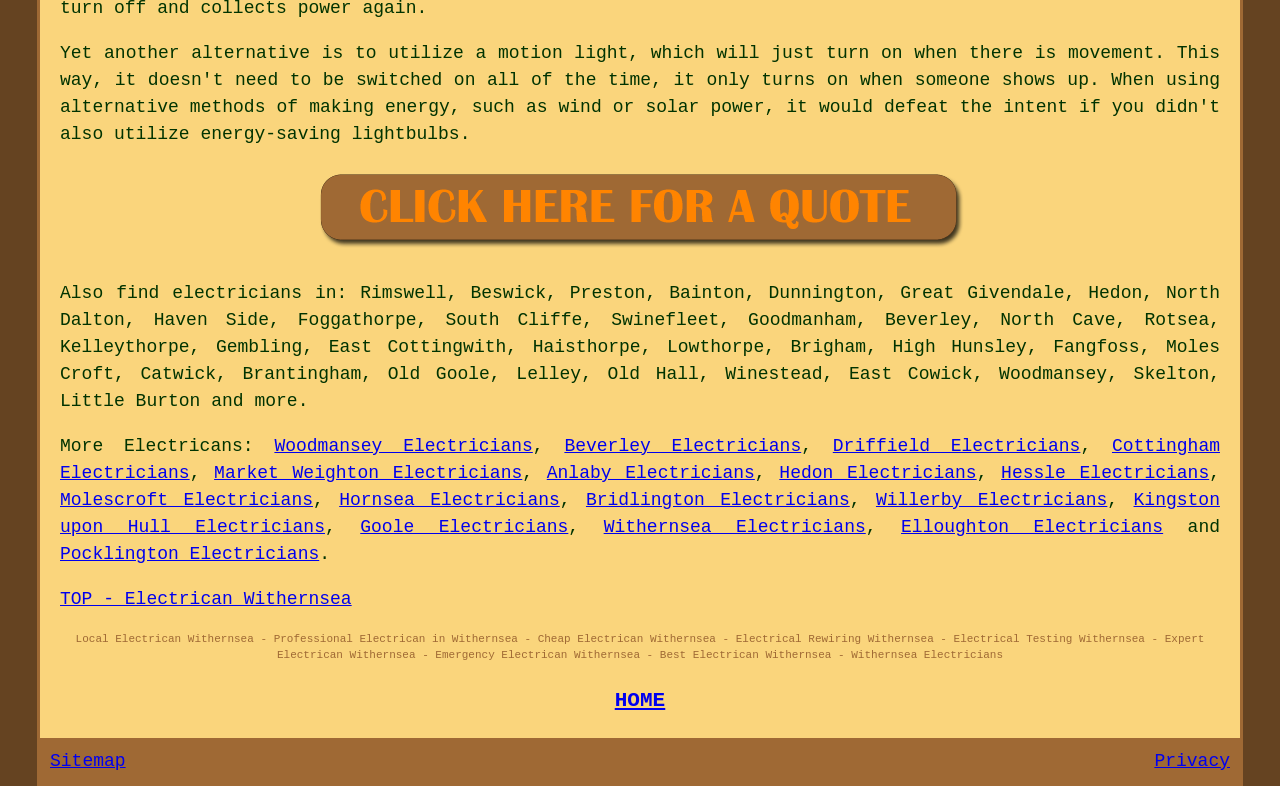What is the location mentioned in the top link?
Respond to the question with a single word or phrase according to the image.

Withernsea